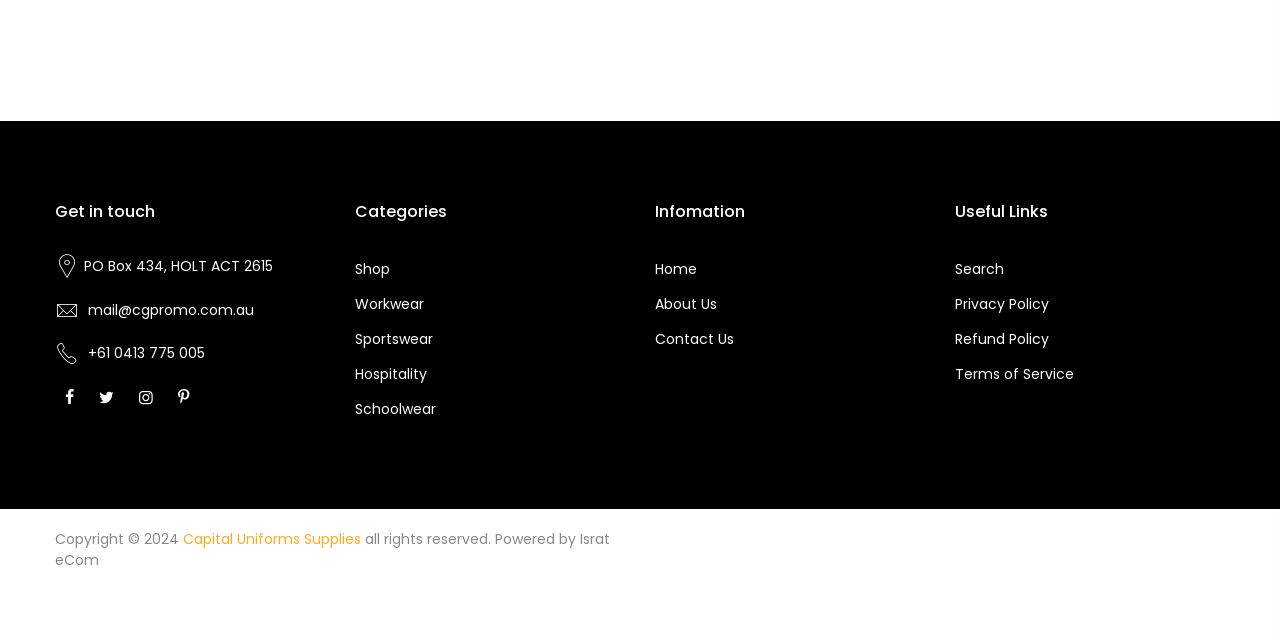Find and provide the bounding box coordinates for the UI element described with: "Home".

[0.512, 0.405, 0.545, 0.436]